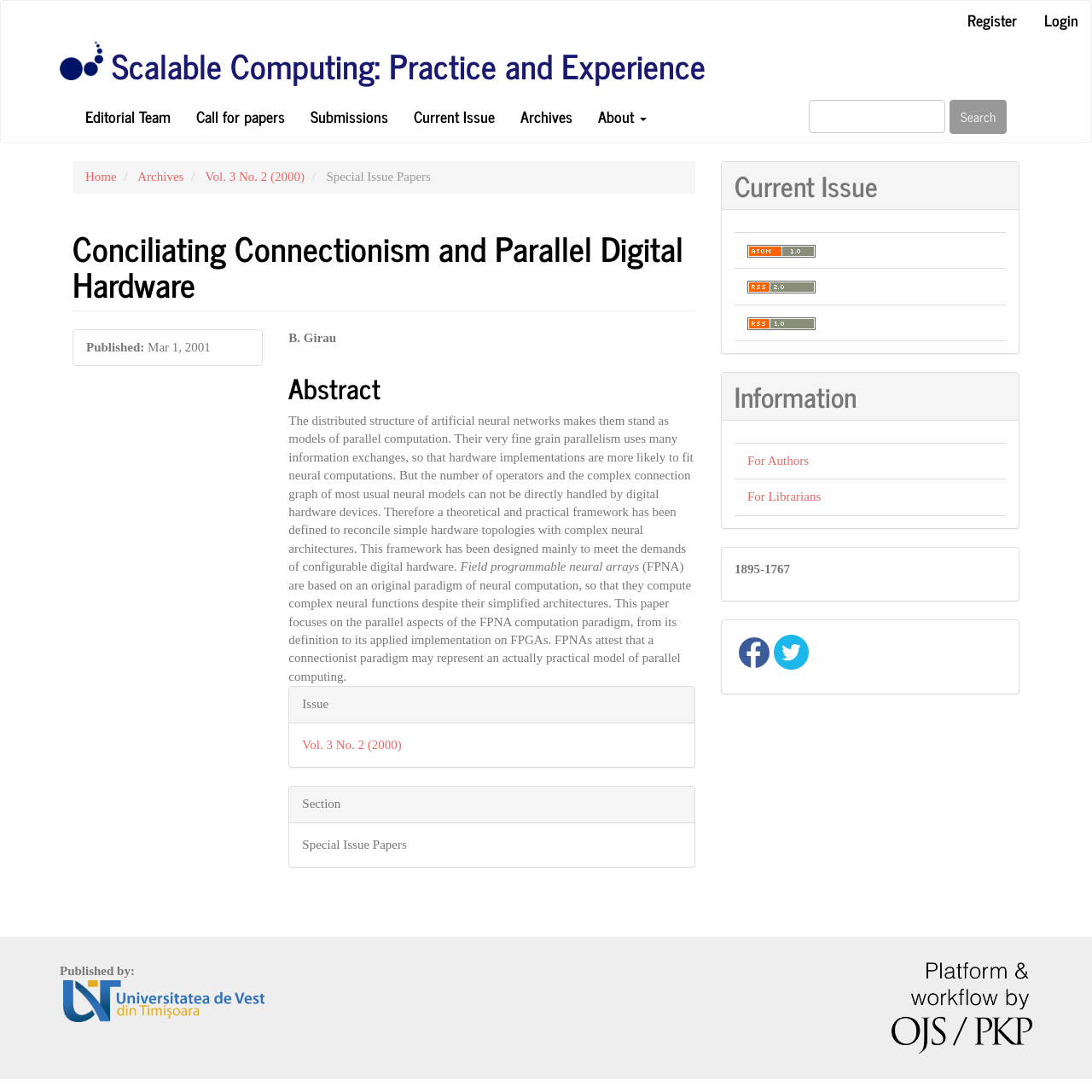Identify the bounding box coordinates for the element that needs to be clicked to fulfill this instruction: "Read about editorial team". Provide the coordinates in the format of four float numbers between 0 and 1: [left, top, right, bottom].

[0.066, 0.083, 0.168, 0.13]